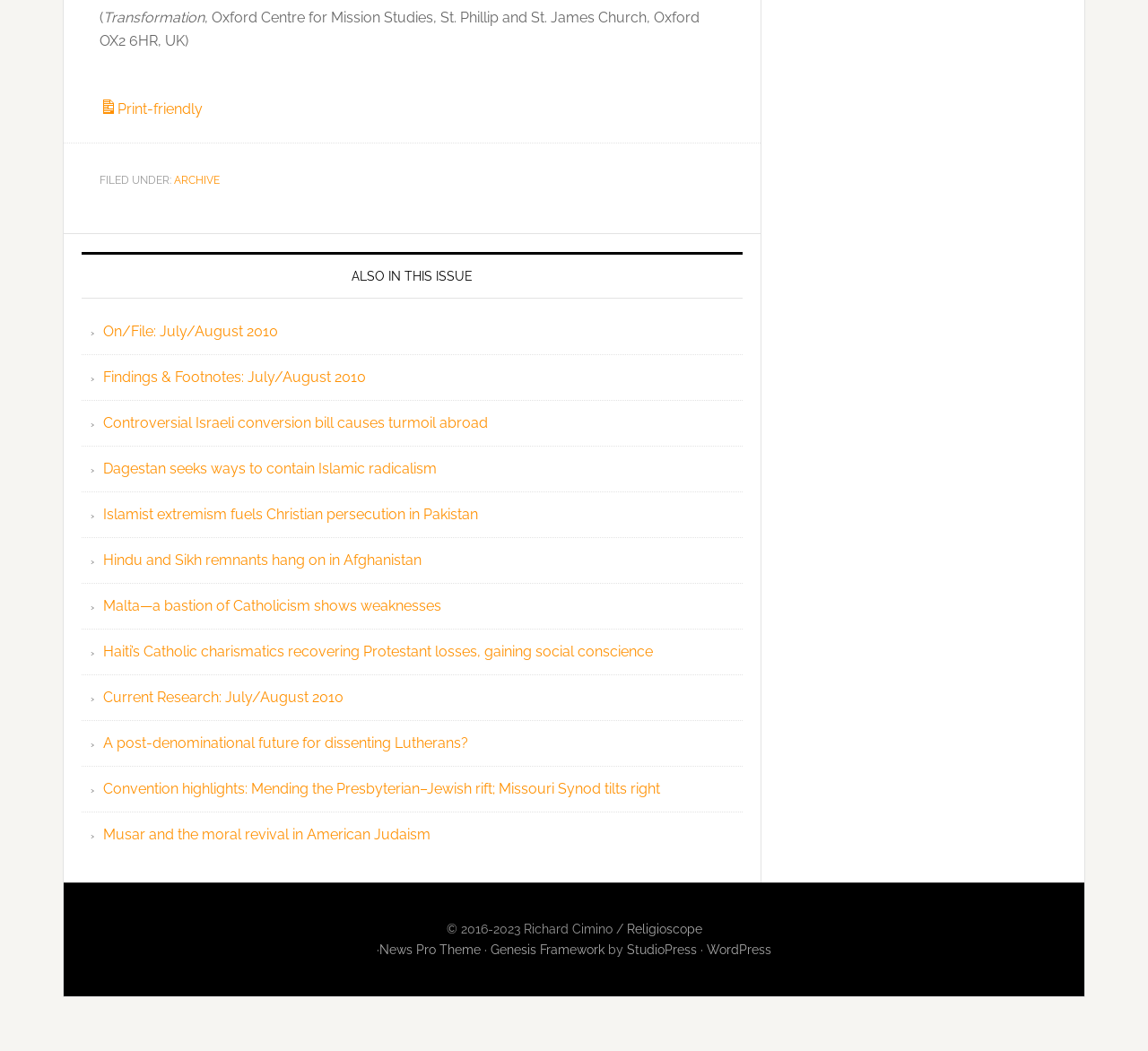Using the description: "Print-friendly", identify the bounding box of the corresponding UI element in the screenshot.

[0.087, 0.096, 0.177, 0.112]